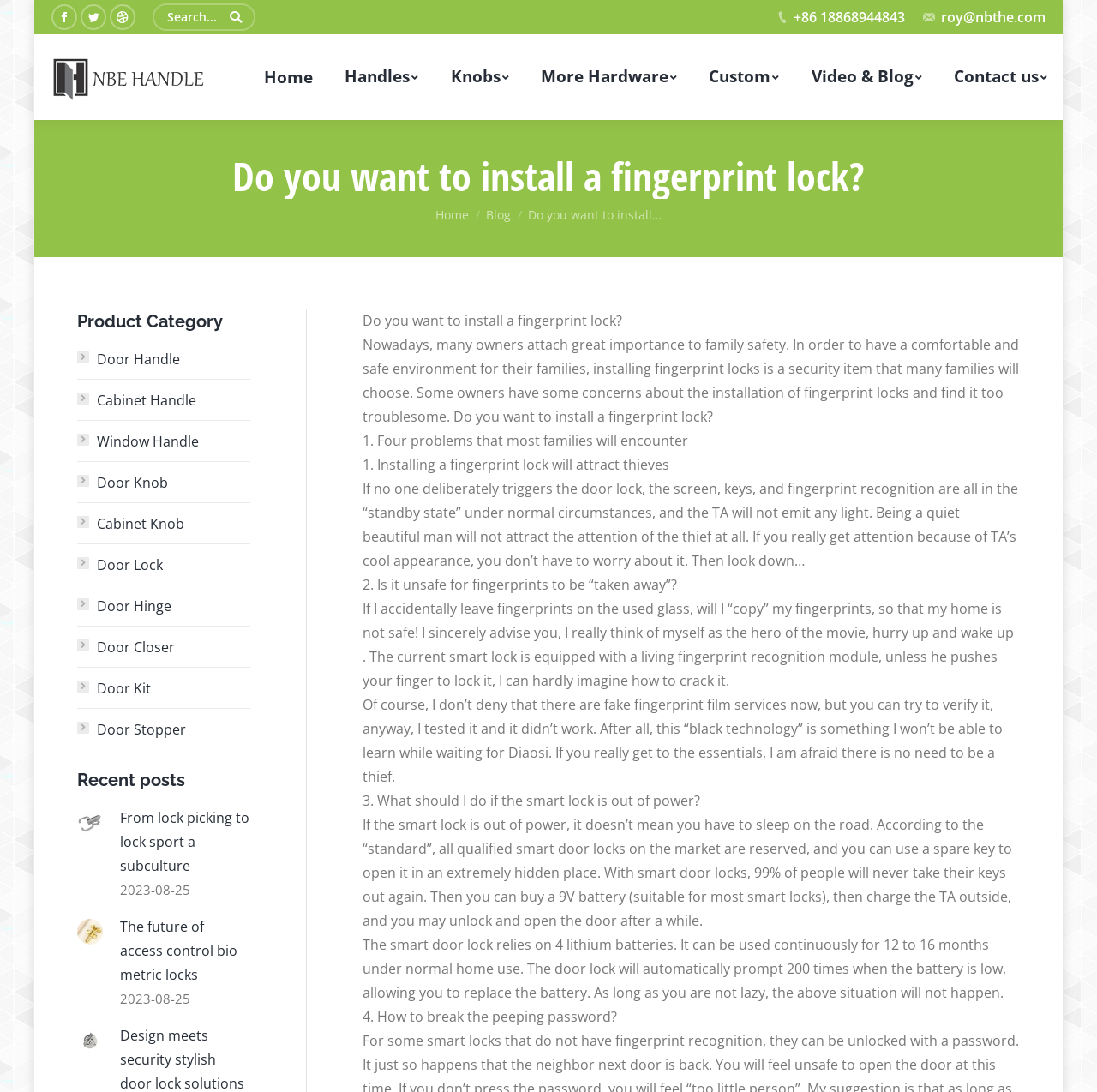Pinpoint the bounding box coordinates of the area that should be clicked to complete the following instruction: "View recent posts". The coordinates must be given as four float numbers between 0 and 1, i.e., [left, top, right, bottom].

[0.07, 0.705, 0.169, 0.724]